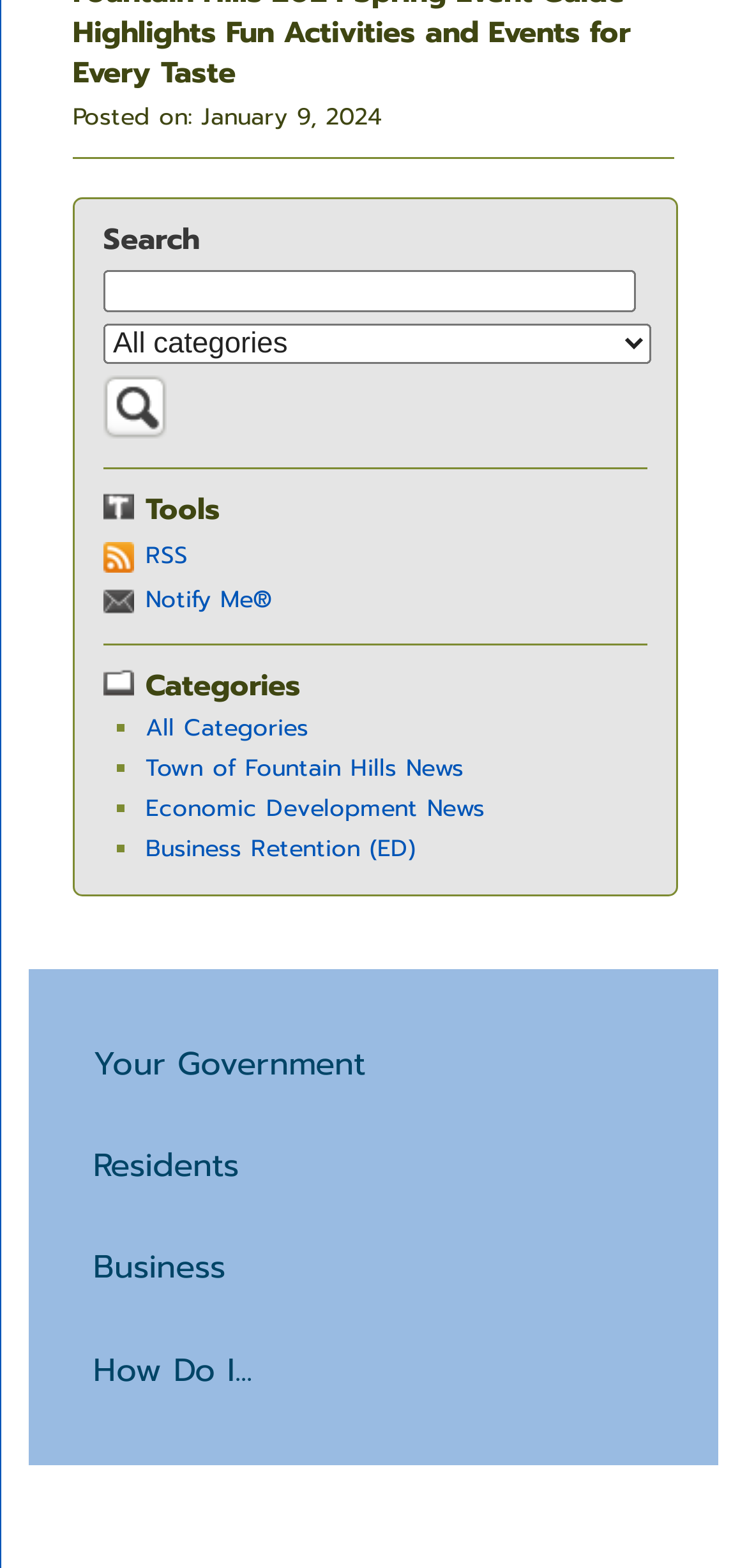Please specify the bounding box coordinates of the clickable section necessary to execute the following command: "Search for civic alerts".

[0.138, 0.259, 0.223, 0.287]